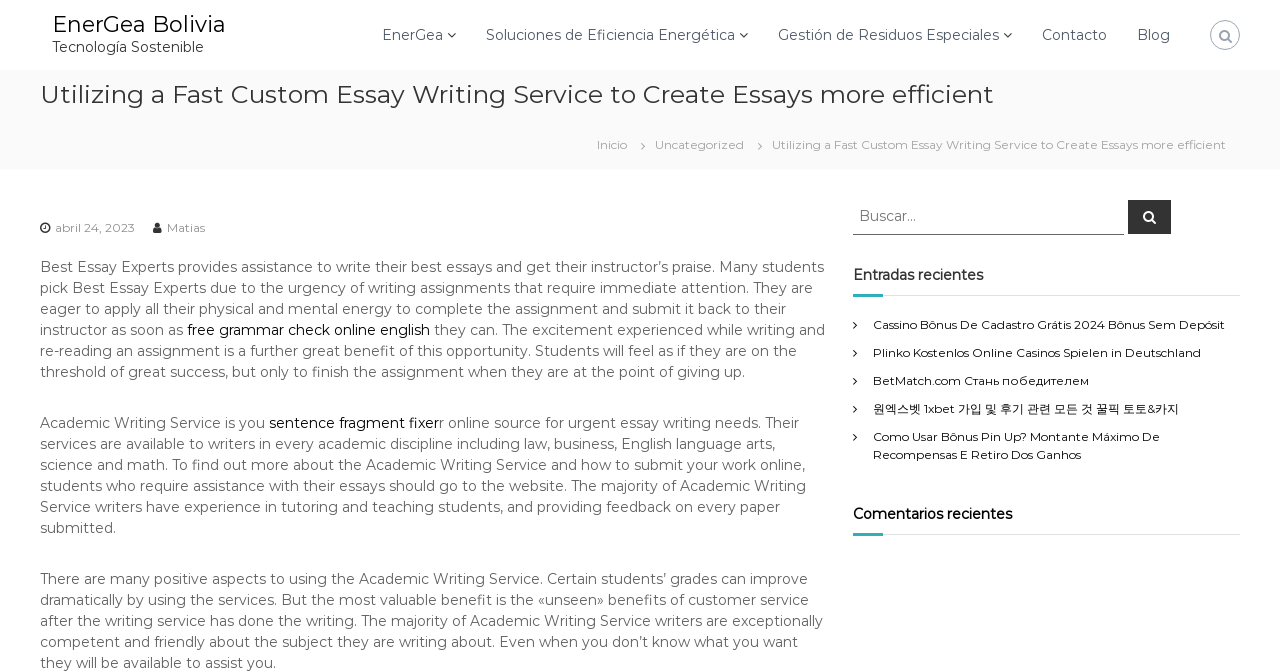Locate the bounding box coordinates of the clickable element to fulfill the following instruction: "Click the link to explore NLP Contribution Graph". Provide the coordinates as four float numbers between 0 and 1 in the format [left, top, right, bottom].

None